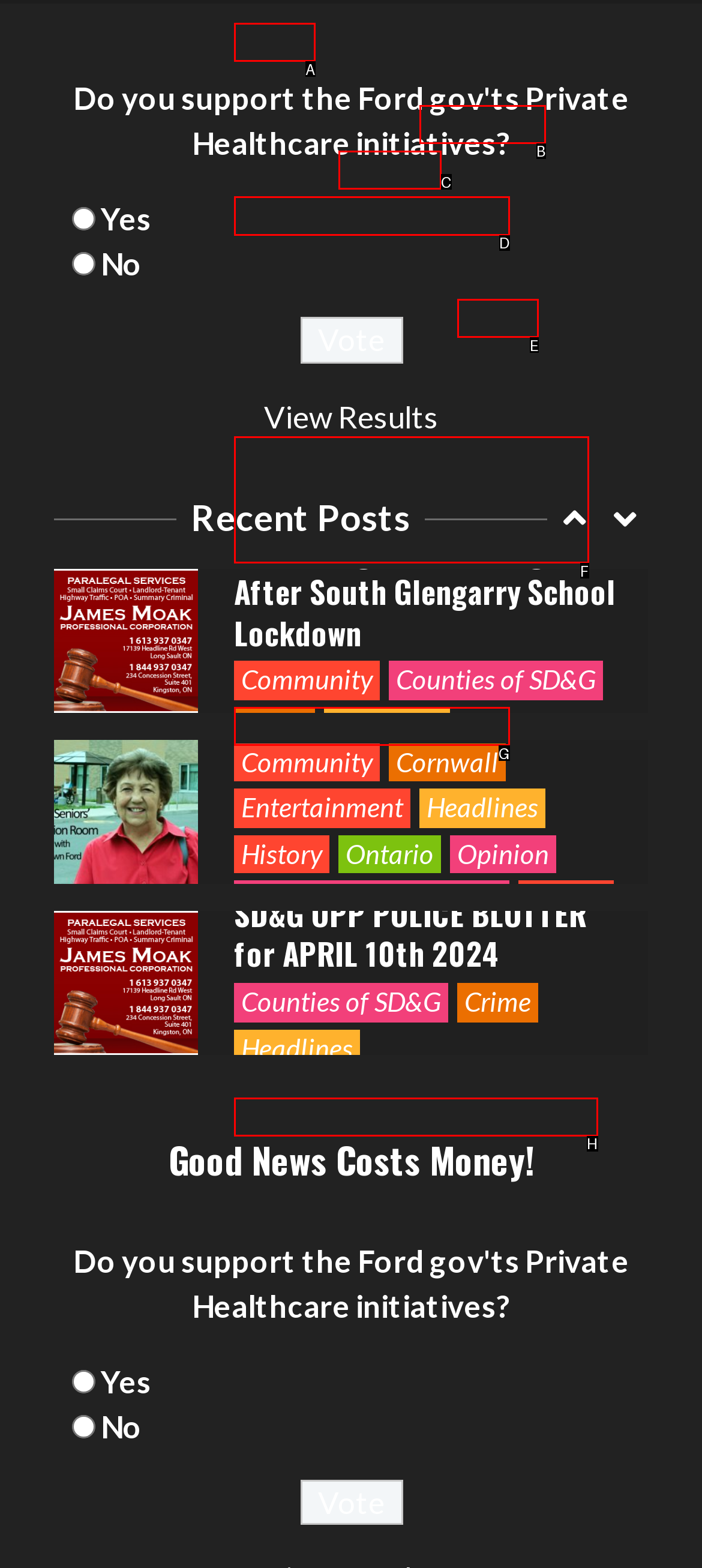Match the description: Crime to the correct HTML element. Provide the letter of your choice from the given options.

A